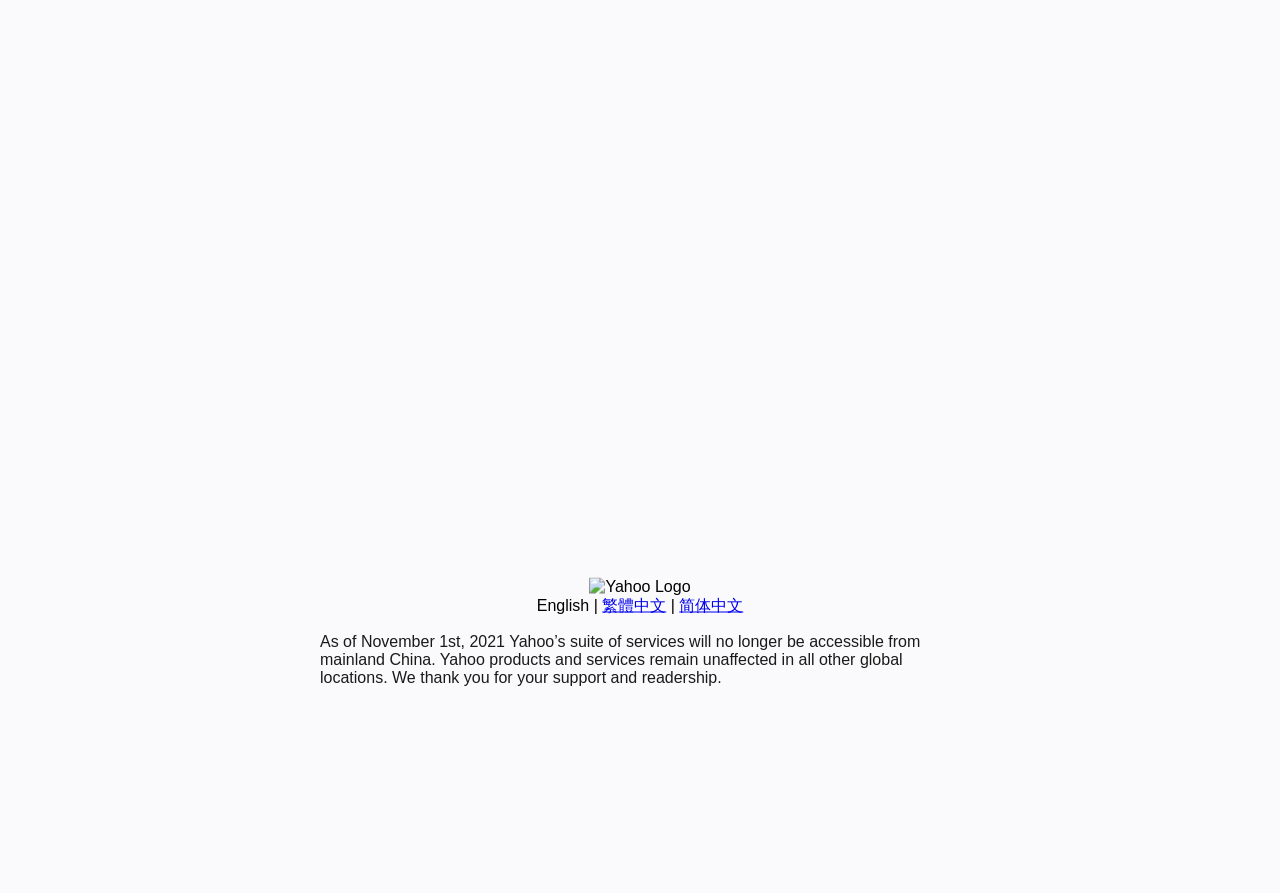Determine the bounding box coordinates for the UI element with the following description: "English". The coordinates should be four float numbers between 0 and 1, represented as [left, top, right, bottom].

[0.419, 0.668, 0.46, 0.687]